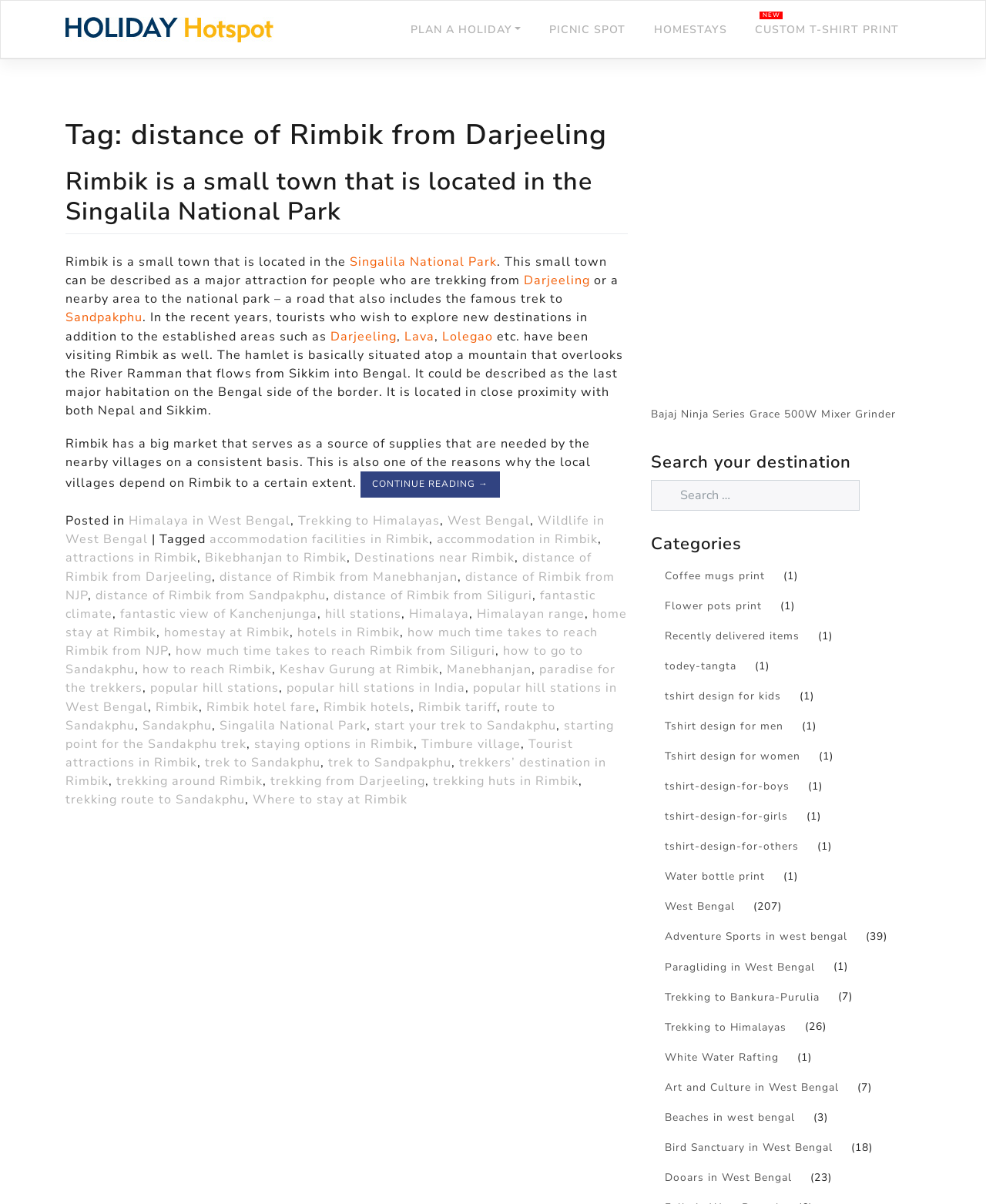Please extract the webpage's main title and generate its text content.

Tag: distance of Rimbik from Darjeeling